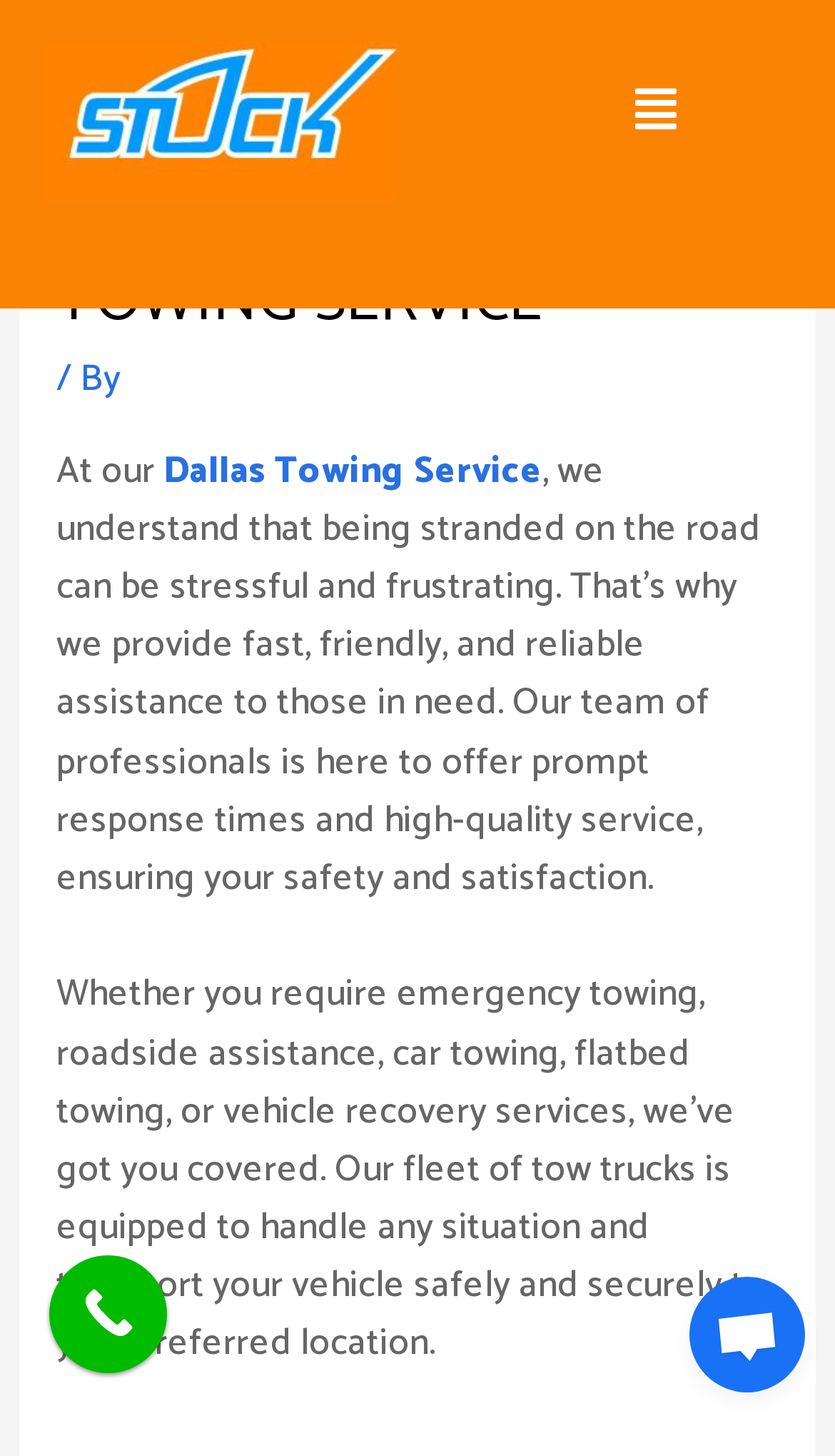What type of service is provided by this company?
Please describe in detail the information shown in the image to answer the question.

Based on the webpage content, it is clear that the company provides towing services, including roadside assistance, car towing, flatbed towing, and vehicle recovery services. The heading 'FAST, FRIENDLY & RELIABLE – YOUR DALLAS TOWING SERVICE' and the text 'At our Dallas Towing Service, we understand...' suggest that the company is a towing service provider.